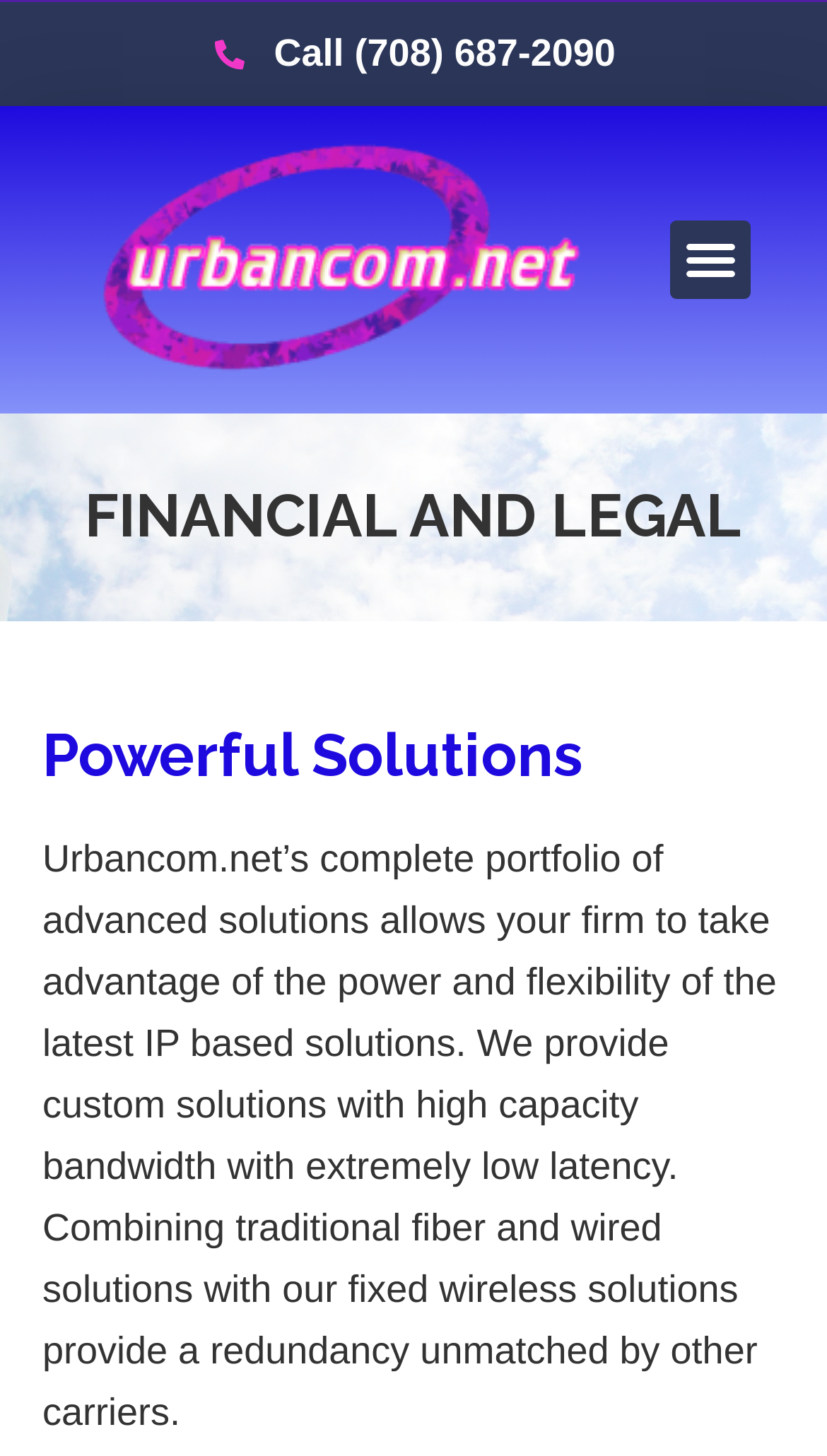What is the company name?
Make sure to answer the question with a detailed and comprehensive explanation.

The company name is located at the top of the webpage, in a heading element with the text 'Financial and Legal - Urban Communications'.